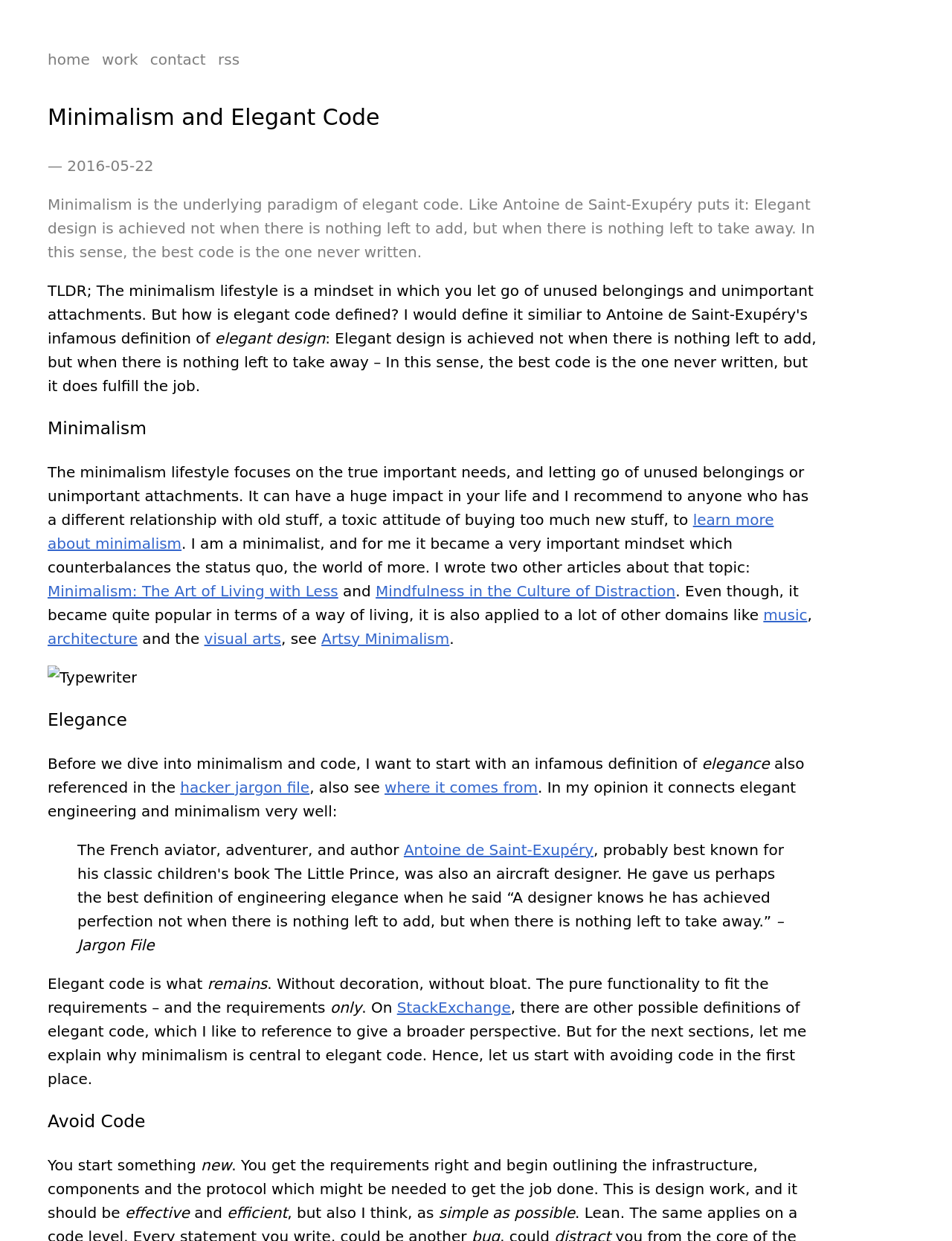Could you specify the bounding box coordinates for the clickable section to complete the following instruction: "explore music minimalism"?

[0.802, 0.488, 0.848, 0.503]